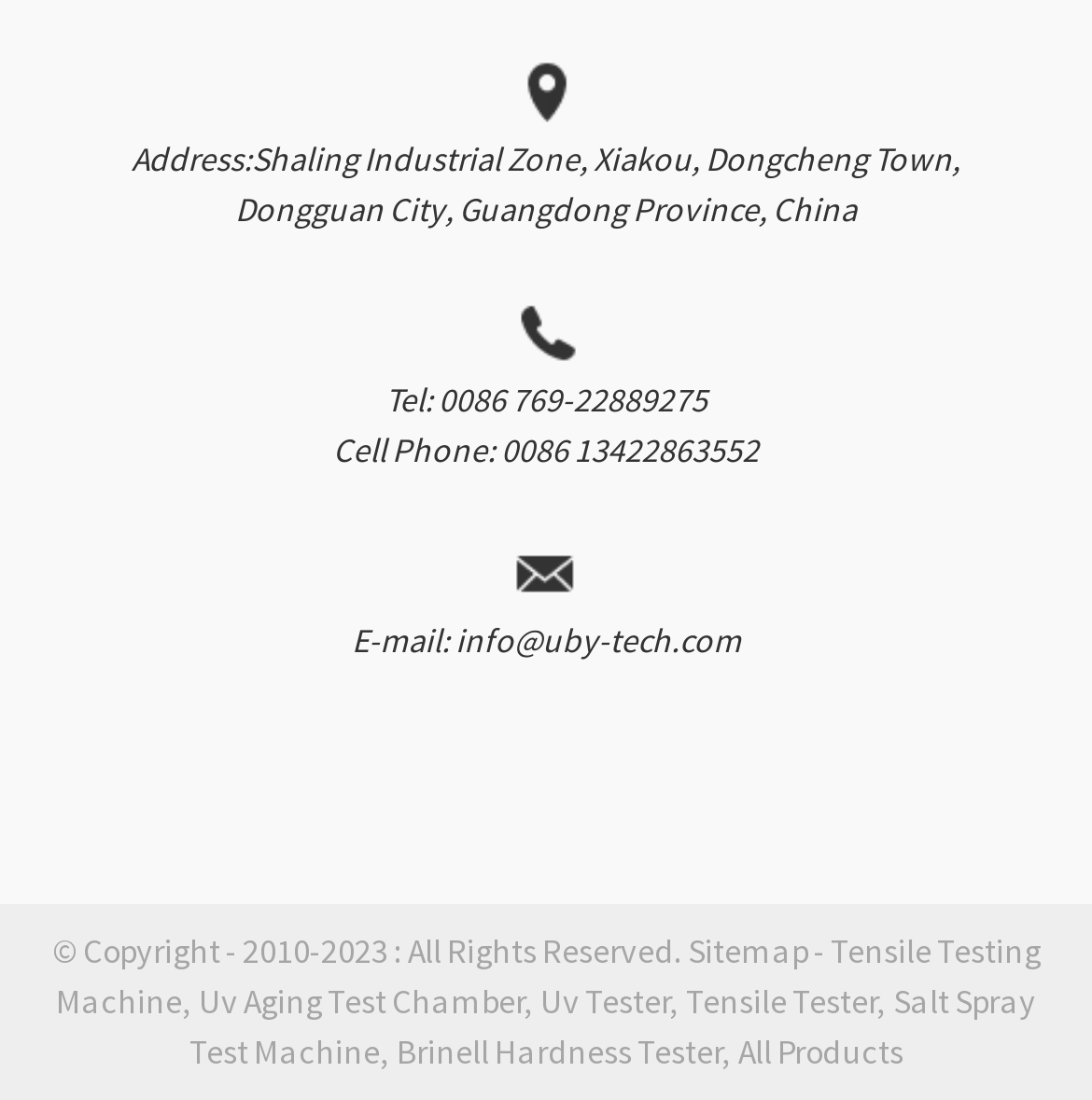Locate the bounding box coordinates of the UI element described by: "Sitemap". Provide the coordinates as four float numbers between 0 and 1, formatted as [left, top, right, bottom].

[0.629, 0.844, 0.74, 0.882]